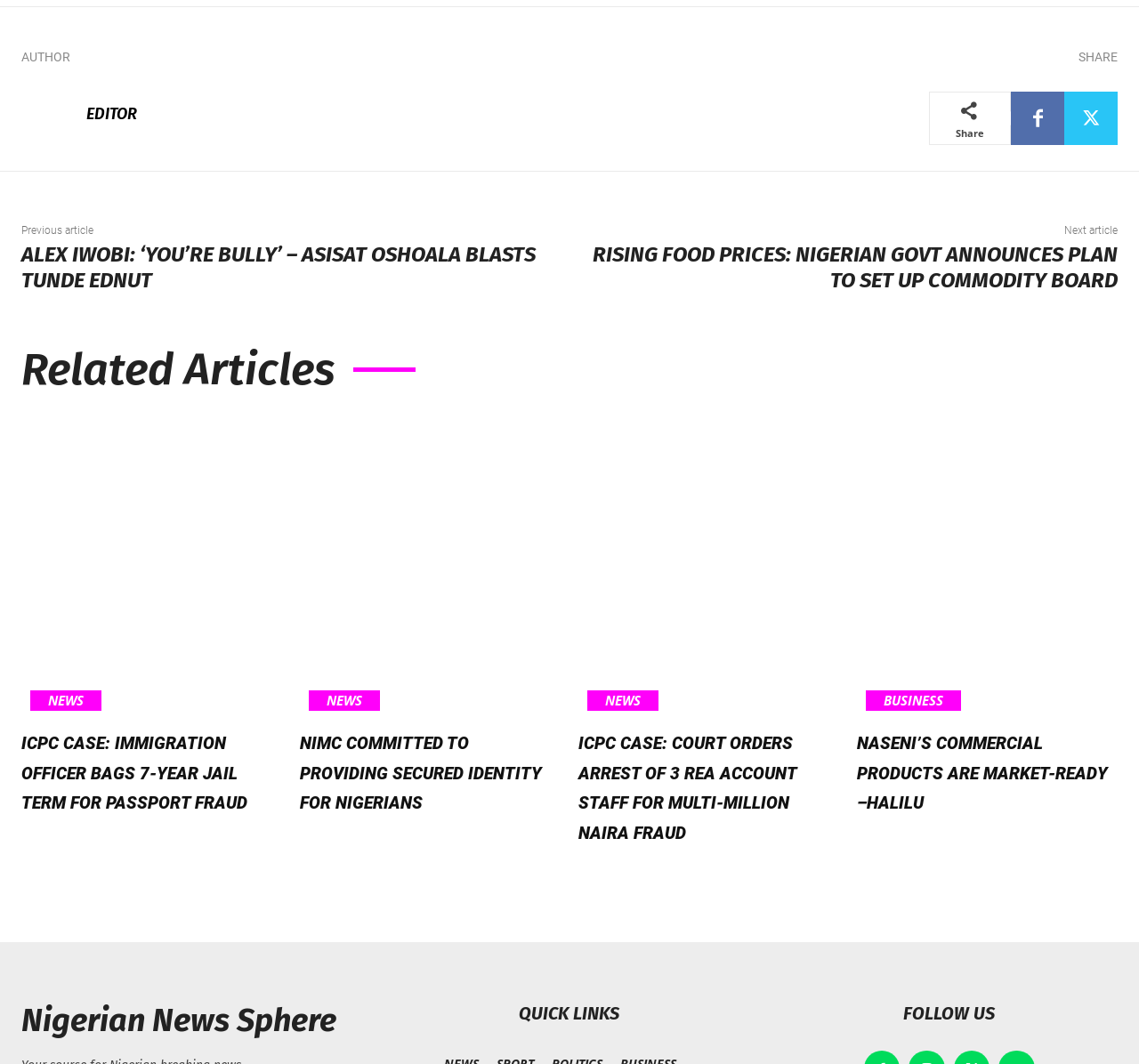Give a concise answer using one word or a phrase to the following question:
What is the category of the article 'RISING FOOD PRICES: NIGERIAN GOVT ANNOUNCES PLAN TO SET UP COMMODITY BOARD'?

NEWS